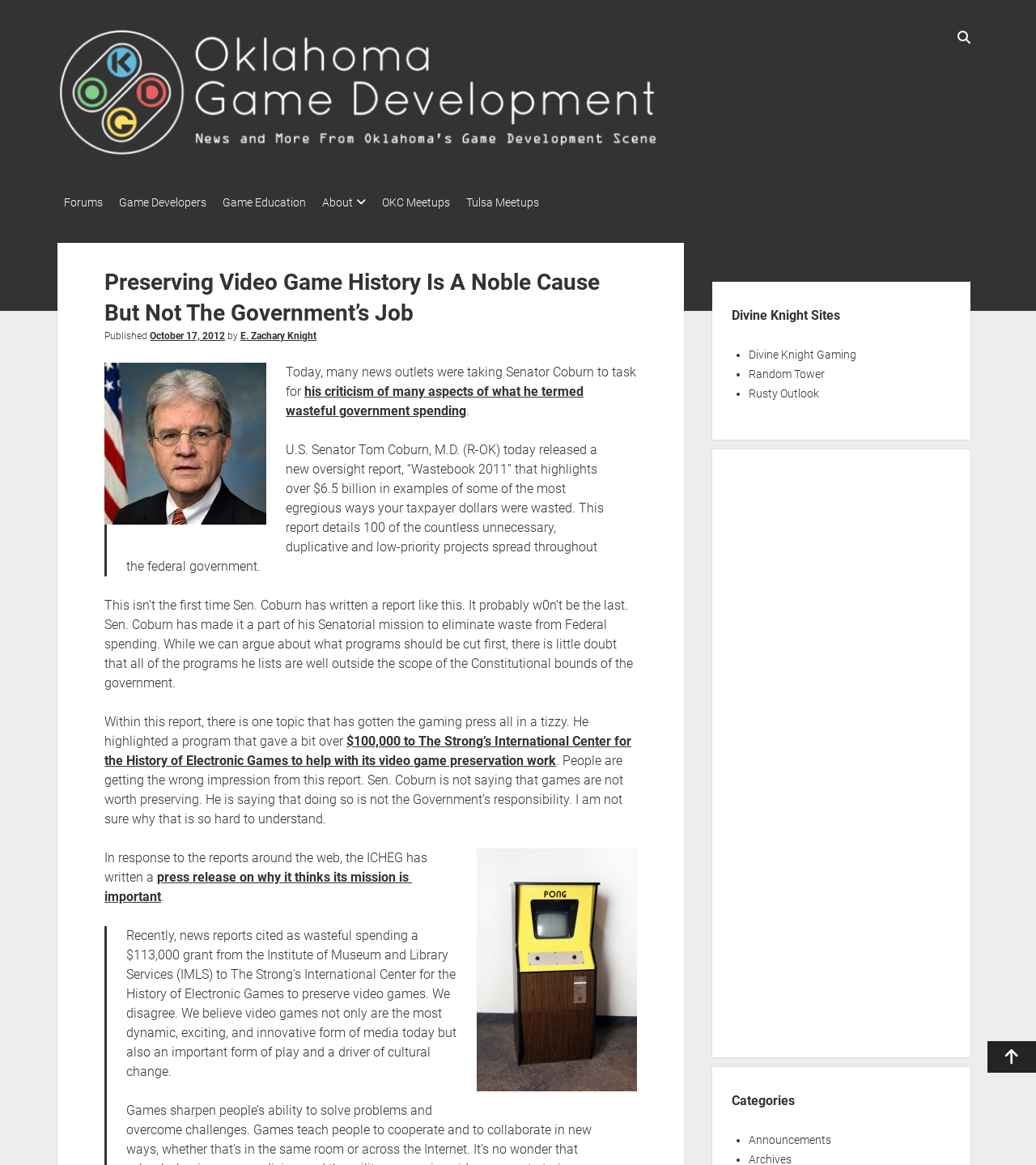What is the name of the senator mentioned in the article?
Analyze the image and deliver a detailed answer to the question.

The name of the senator mentioned in the article is 'Senator Coburn', who is mentioned as having written a report on wasteful government spending, including a program that gave money to The Strong’s International Center for the History of Electronic Games to help with its video game preservation work.